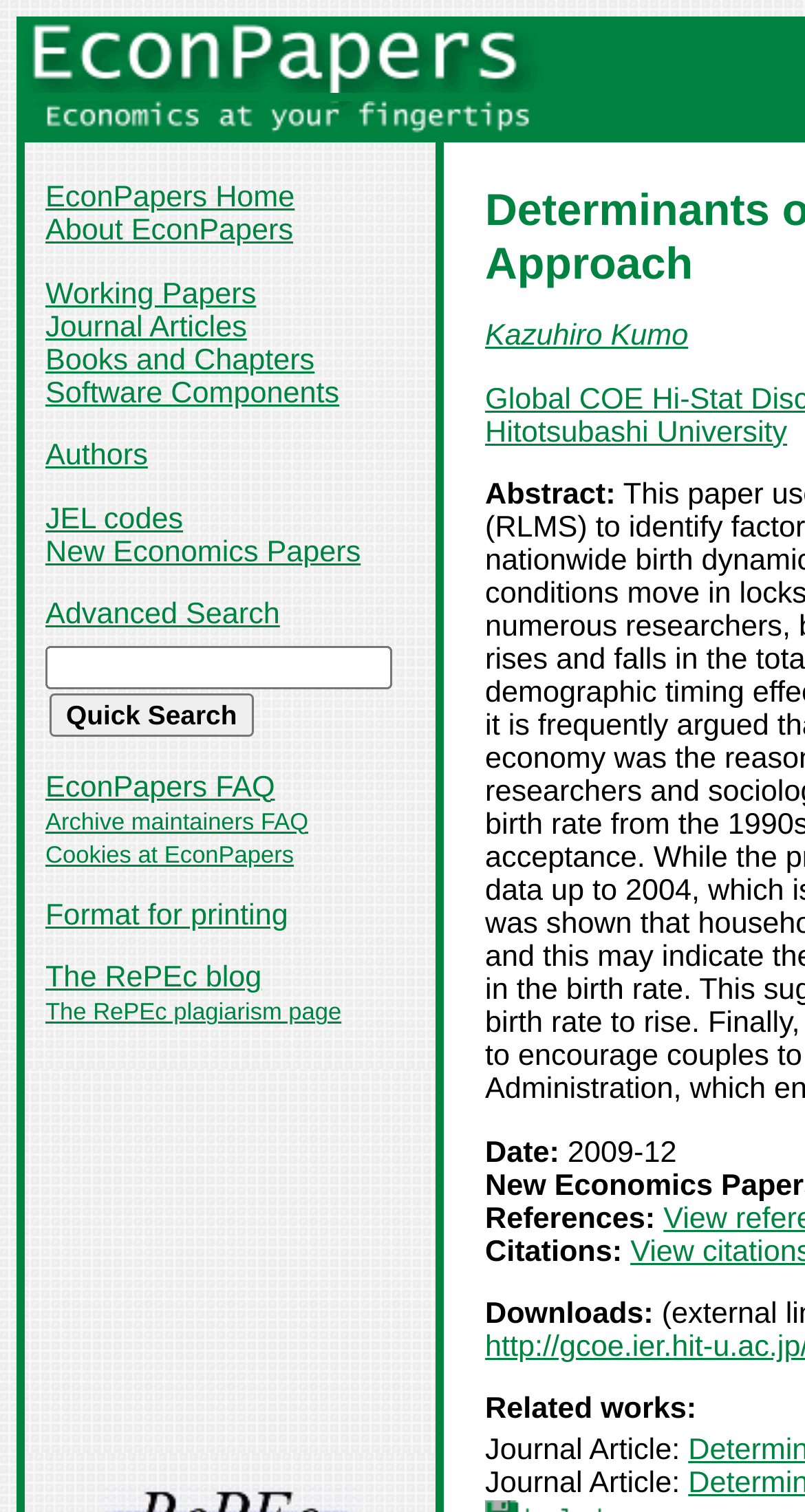What are the different sections available on the website?
Using the information from the image, give a concise answer in one word or a short phrase.

EconPapers Home, About EconPapers, Working Papers, etc.